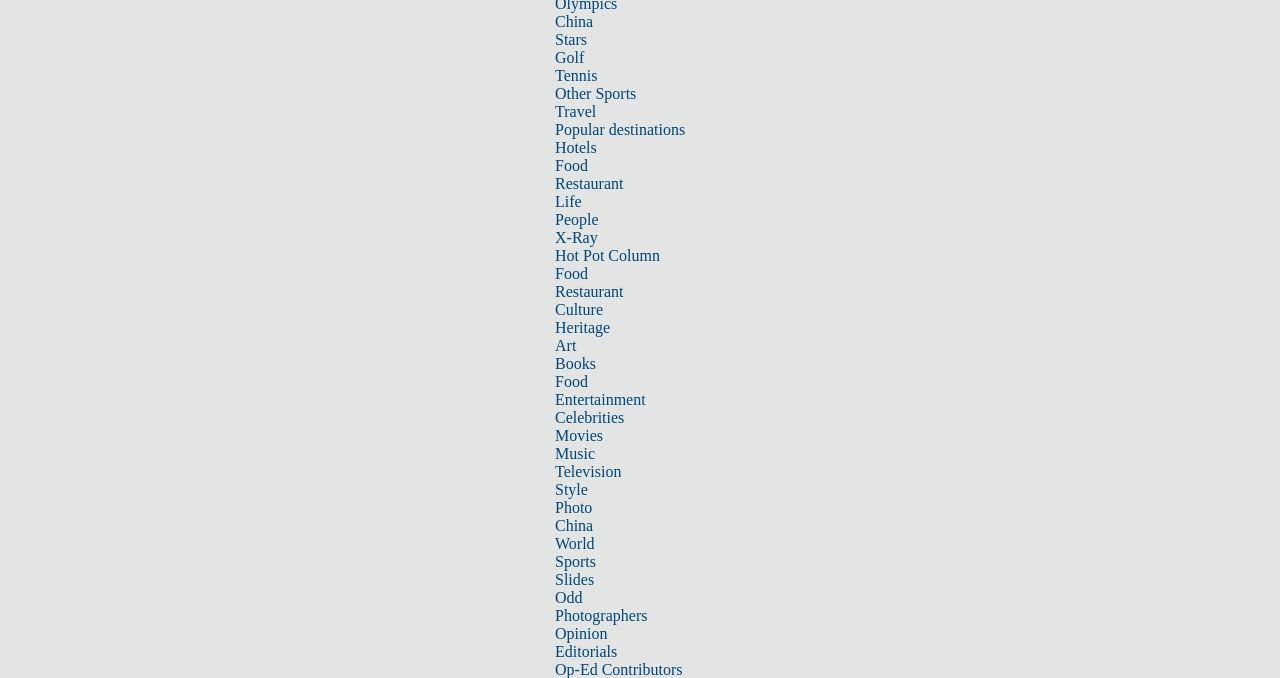Please determine the bounding box of the UI element that matches this description: Life. The coordinates should be given as (top-left x, top-left y, bottom-right x, bottom-right y), with all values between 0 and 1.

[0.434, 0.285, 0.454, 0.31]